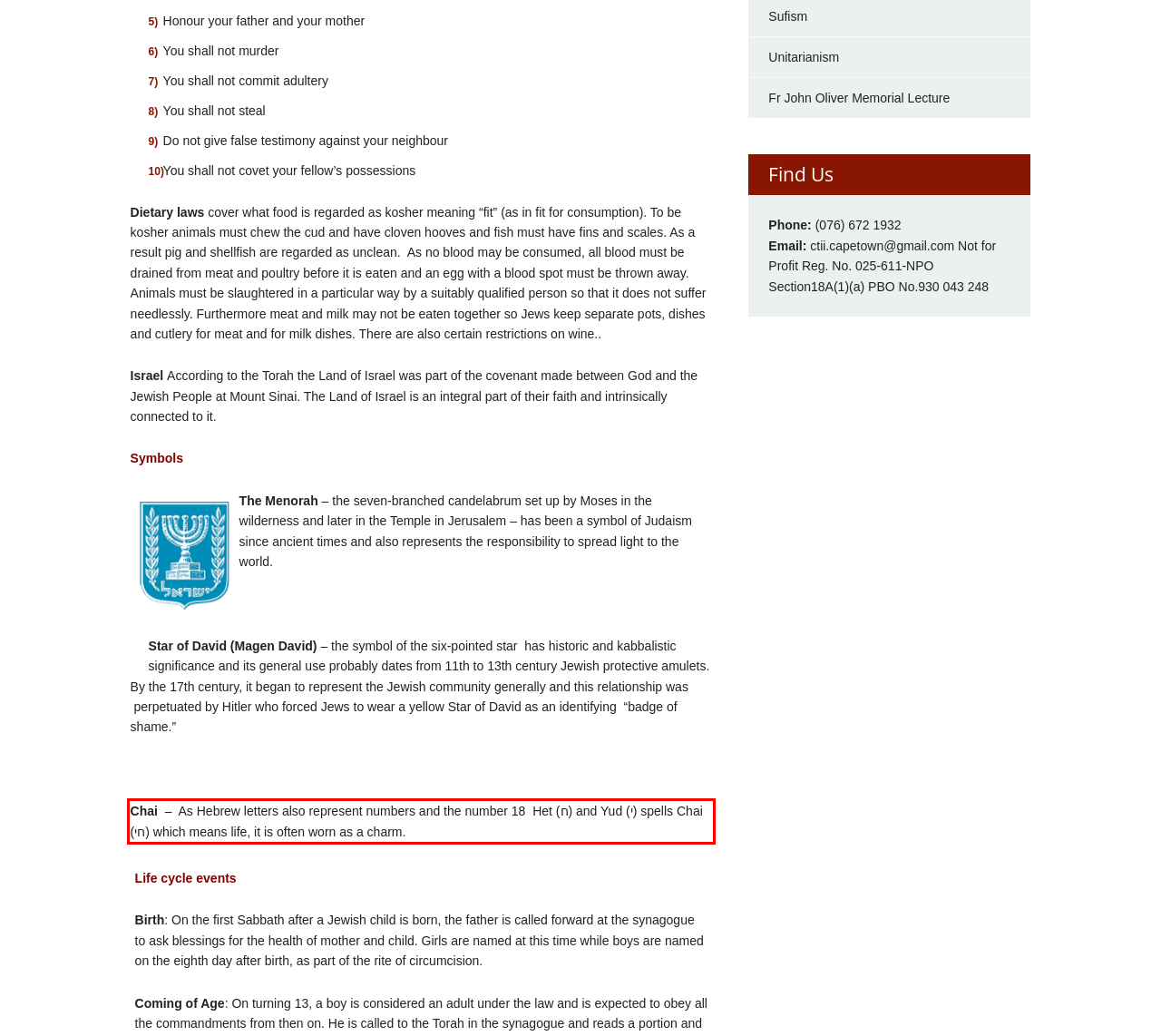With the provided screenshot of a webpage, locate the red bounding box and perform OCR to extract the text content inside it.

Chai – As Hebrew letters also represent numbers and the number 18 Het (ח) and Yud (י) spells Chai (חי) which means life, it is often worn as a charm.